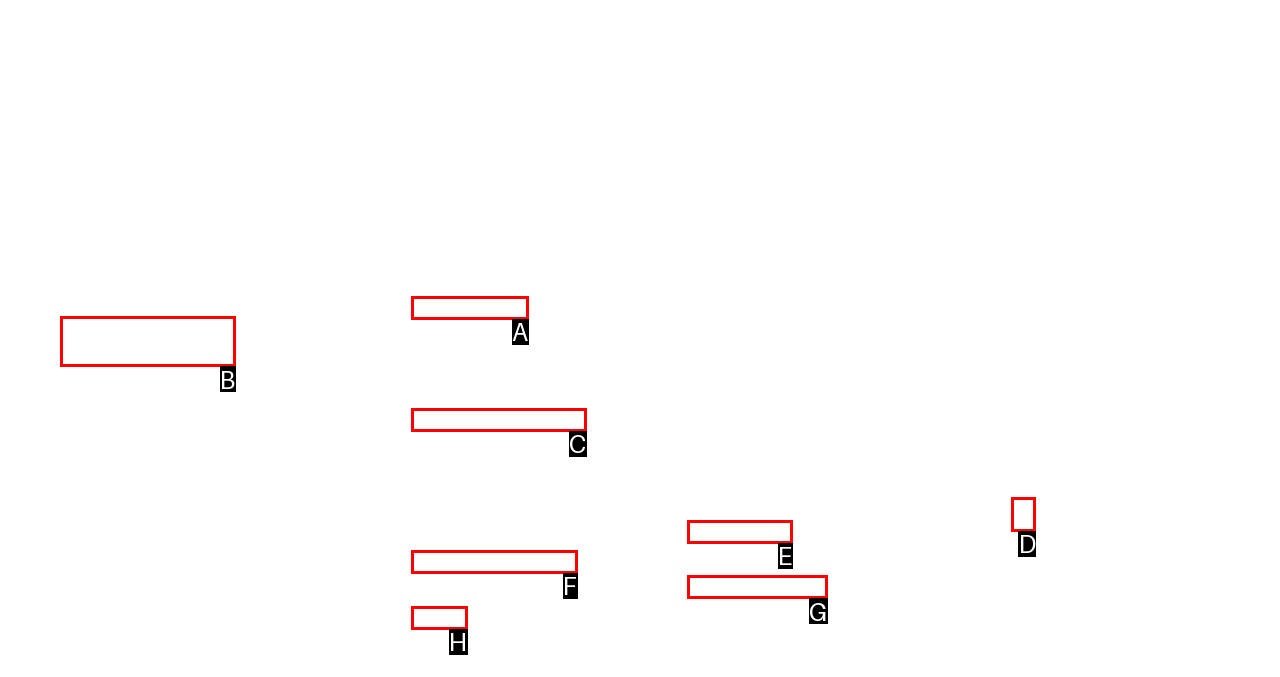Using the description: Cookie Policy
Identify the letter of the corresponding UI element from the choices available.

F